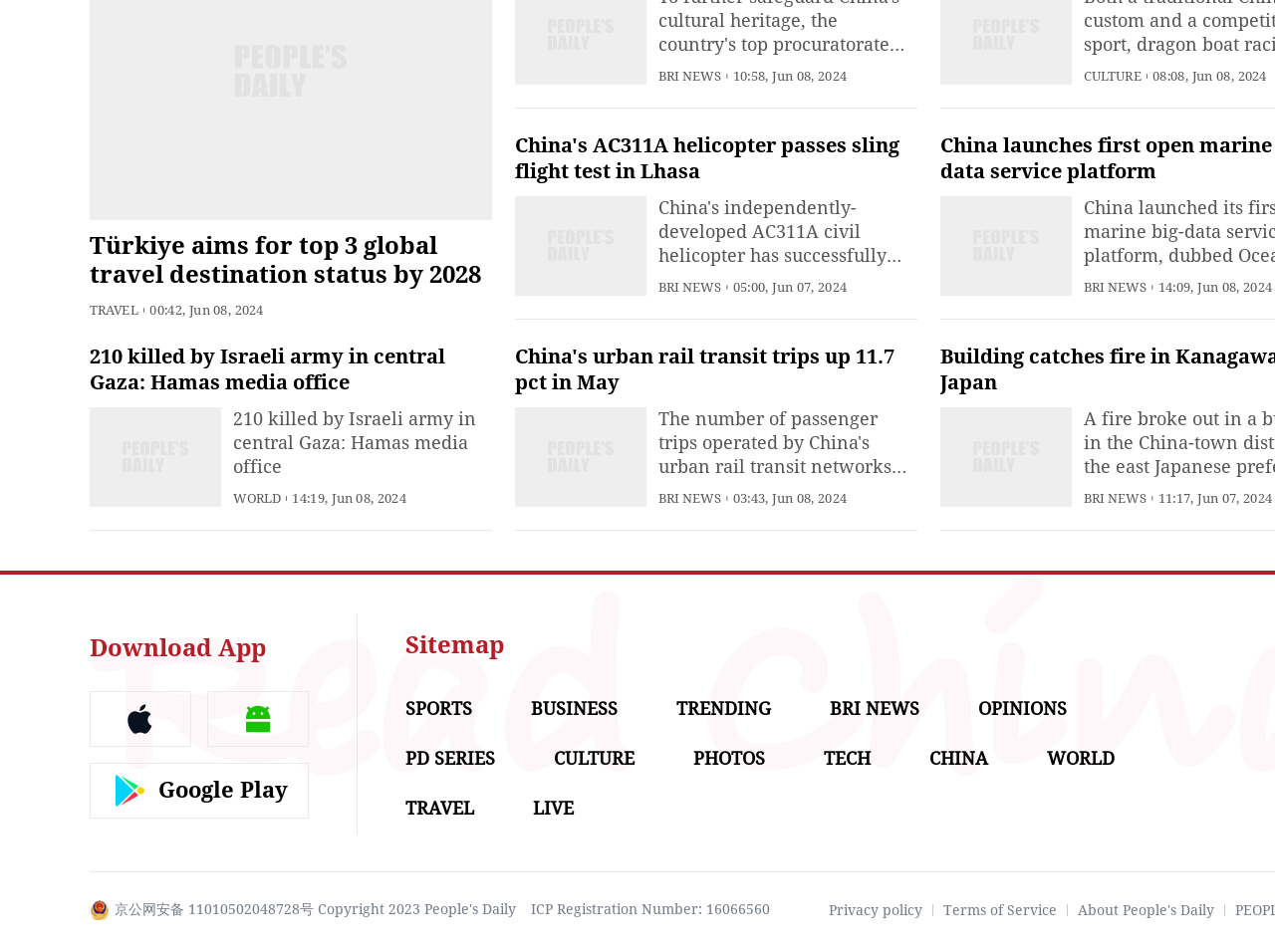Using floating point numbers between 0 and 1, provide the bounding box coordinates in the format (top-left x, top-left y, bottom-right x, bottom-right y). Locate the UI element described here: Terms of Service

[0.74, 0.948, 0.829, 0.964]